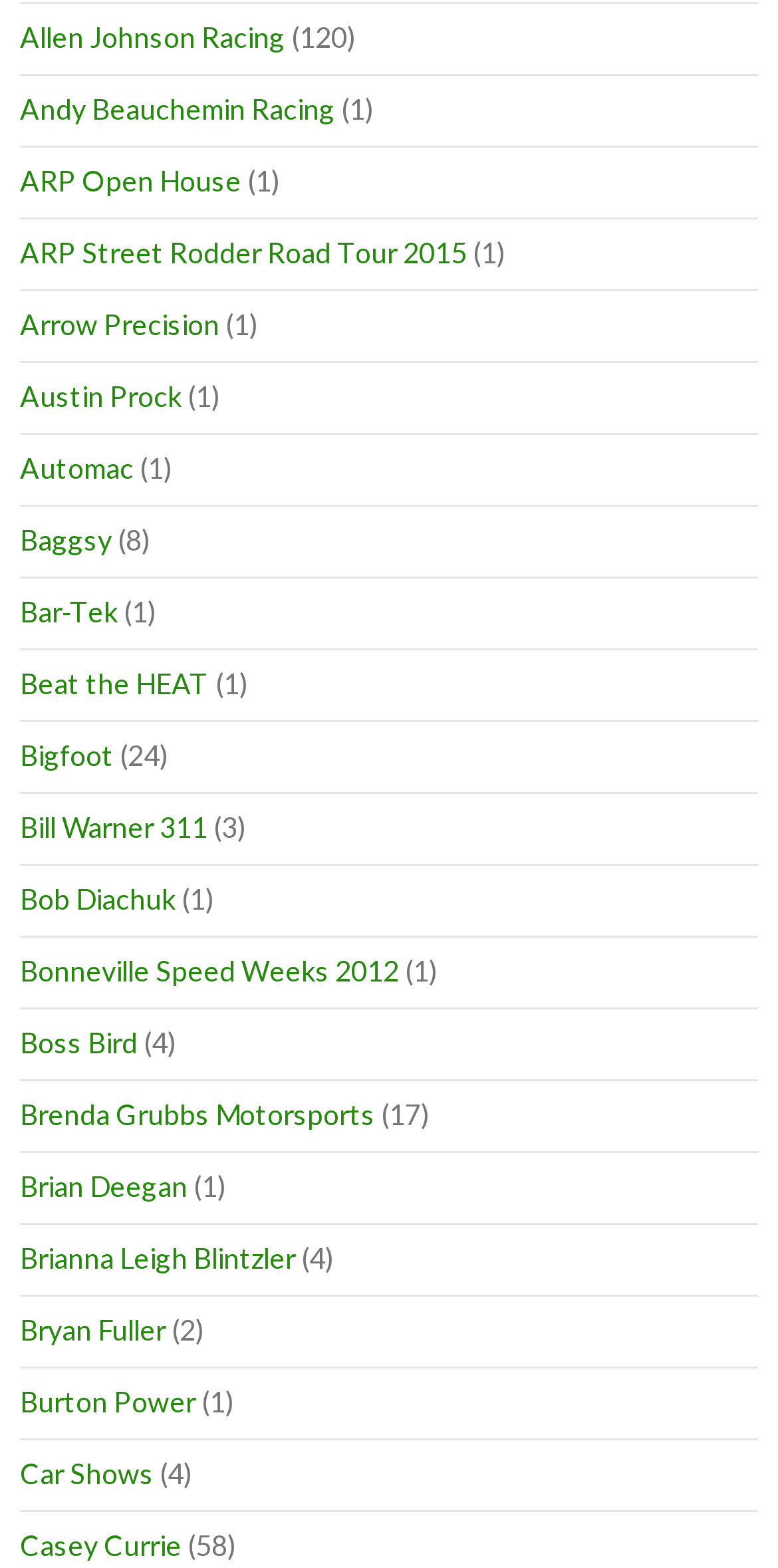Locate the coordinates of the bounding box for the clickable region that fulfills this instruction: "view Casey Currie".

[0.026, 0.975, 0.233, 0.997]